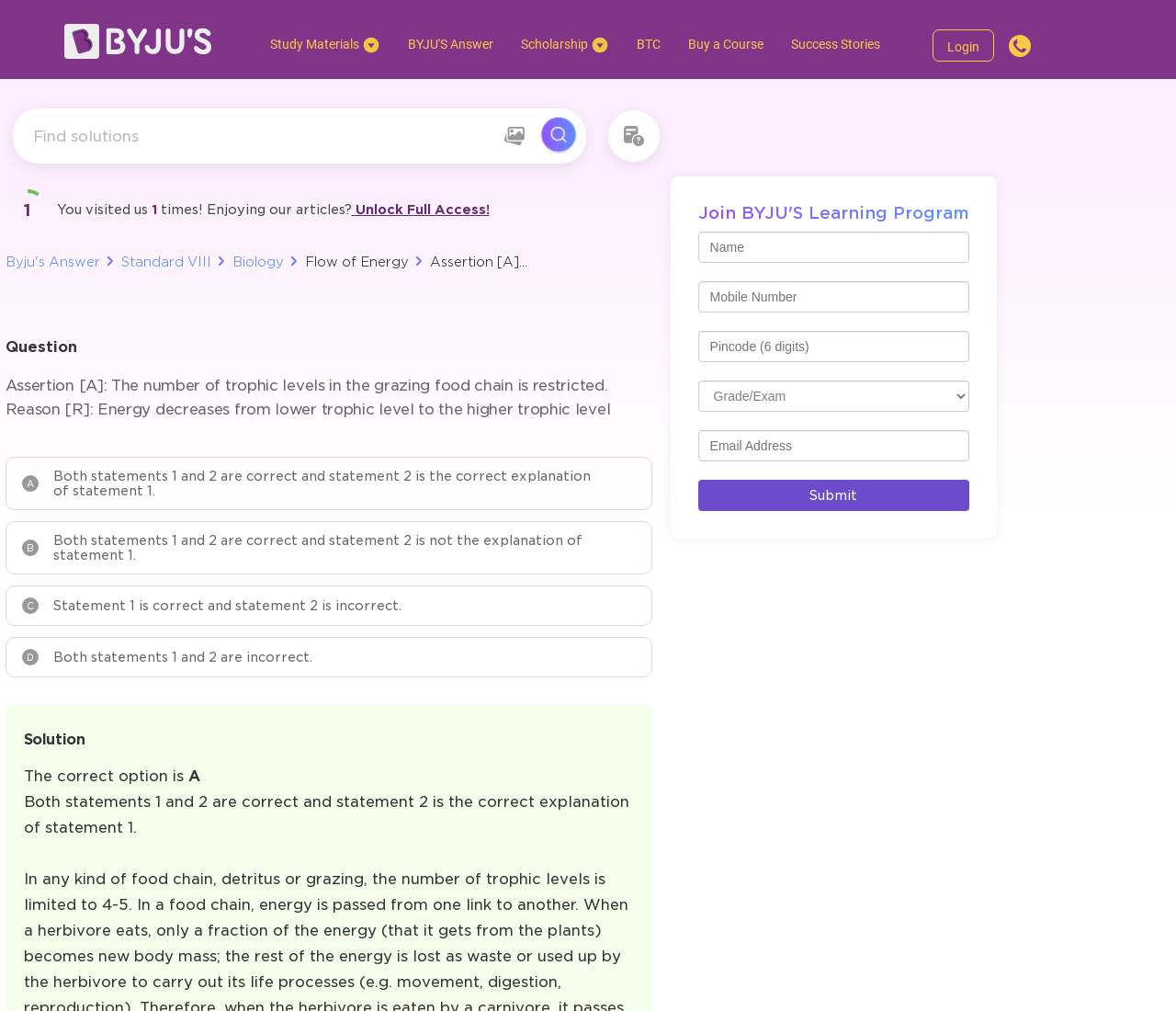Find the bounding box coordinates of the UI element according to this description: "placeholder="Mobile Number"".

[0.593, 0.278, 0.824, 0.309]